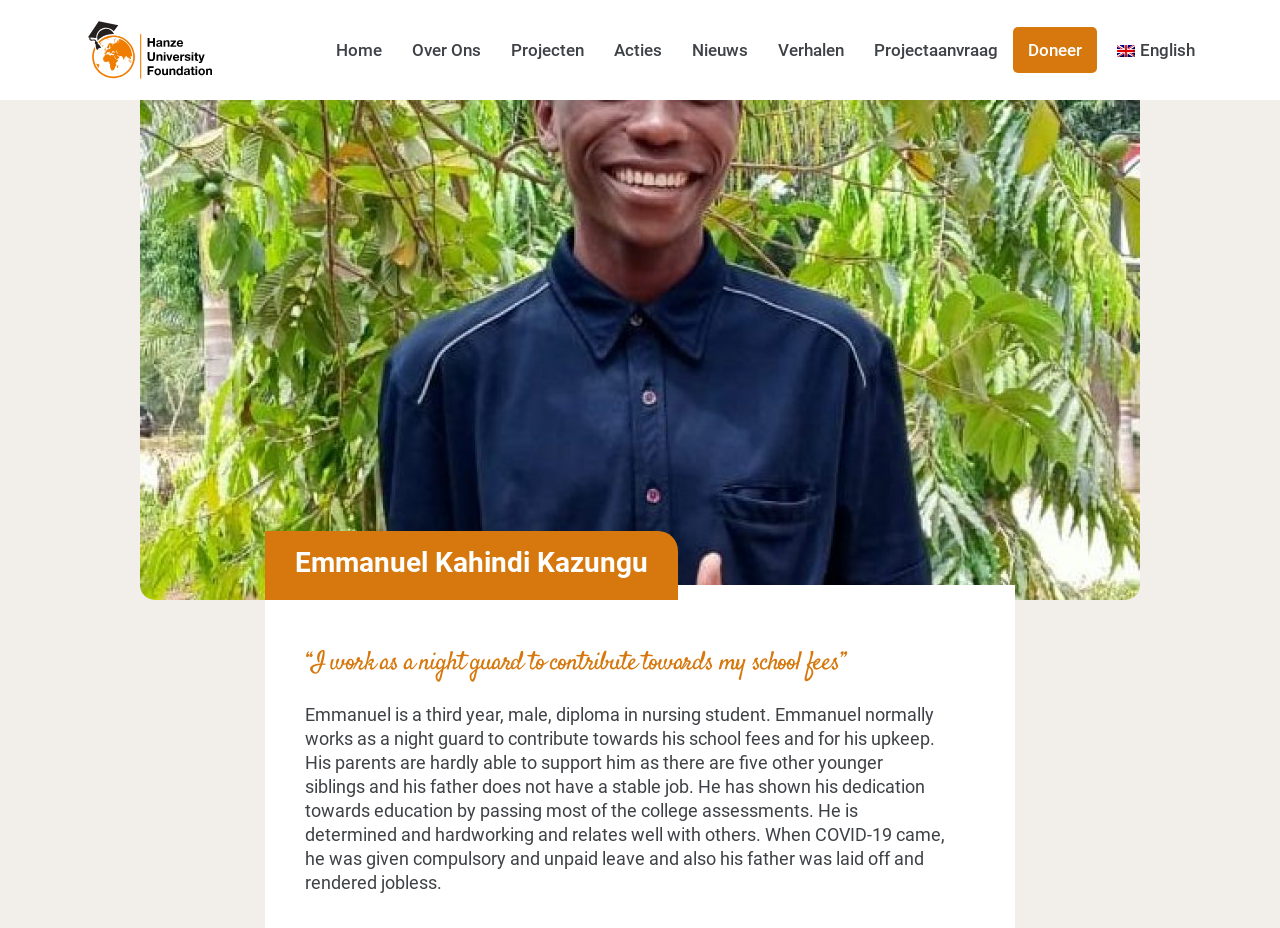Given the element description "Projectaanvraag", identify the bounding box of the corresponding UI element.

[0.669, 0.029, 0.789, 0.079]